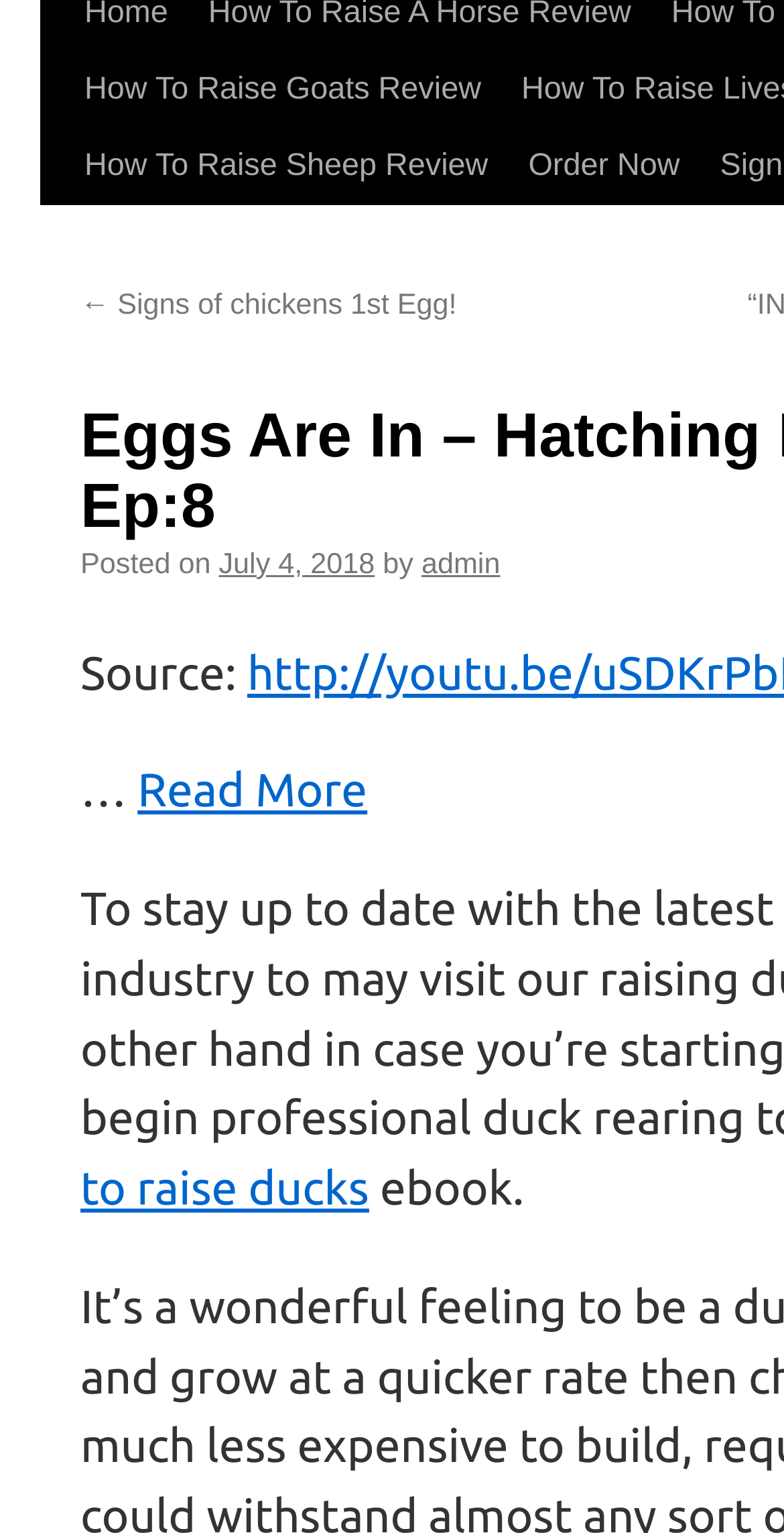Given the description How To Raise Livestock Review, predict the bounding box coordinates of the UI element. Ensure the coordinates are in the format (top-left x, top-left y, bottom-right x, bottom-right y) and all values are between 0 and 1.

[0.082, 0.084, 0.605, 0.184]